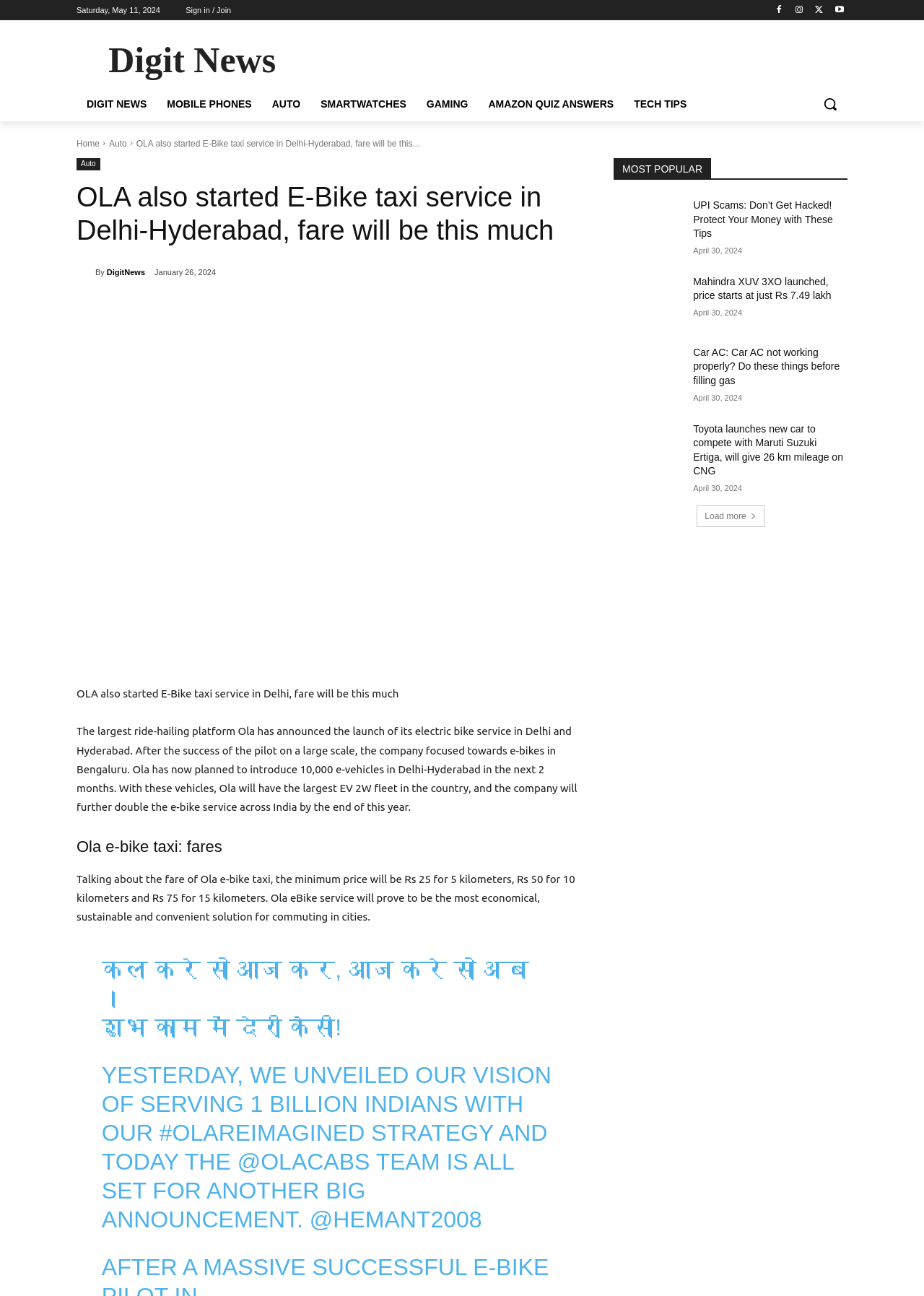Give a short answer to this question using one word or a phrase:
How many e-vehicles will Ola introduce in Delhi-Hyderabad?

10,000